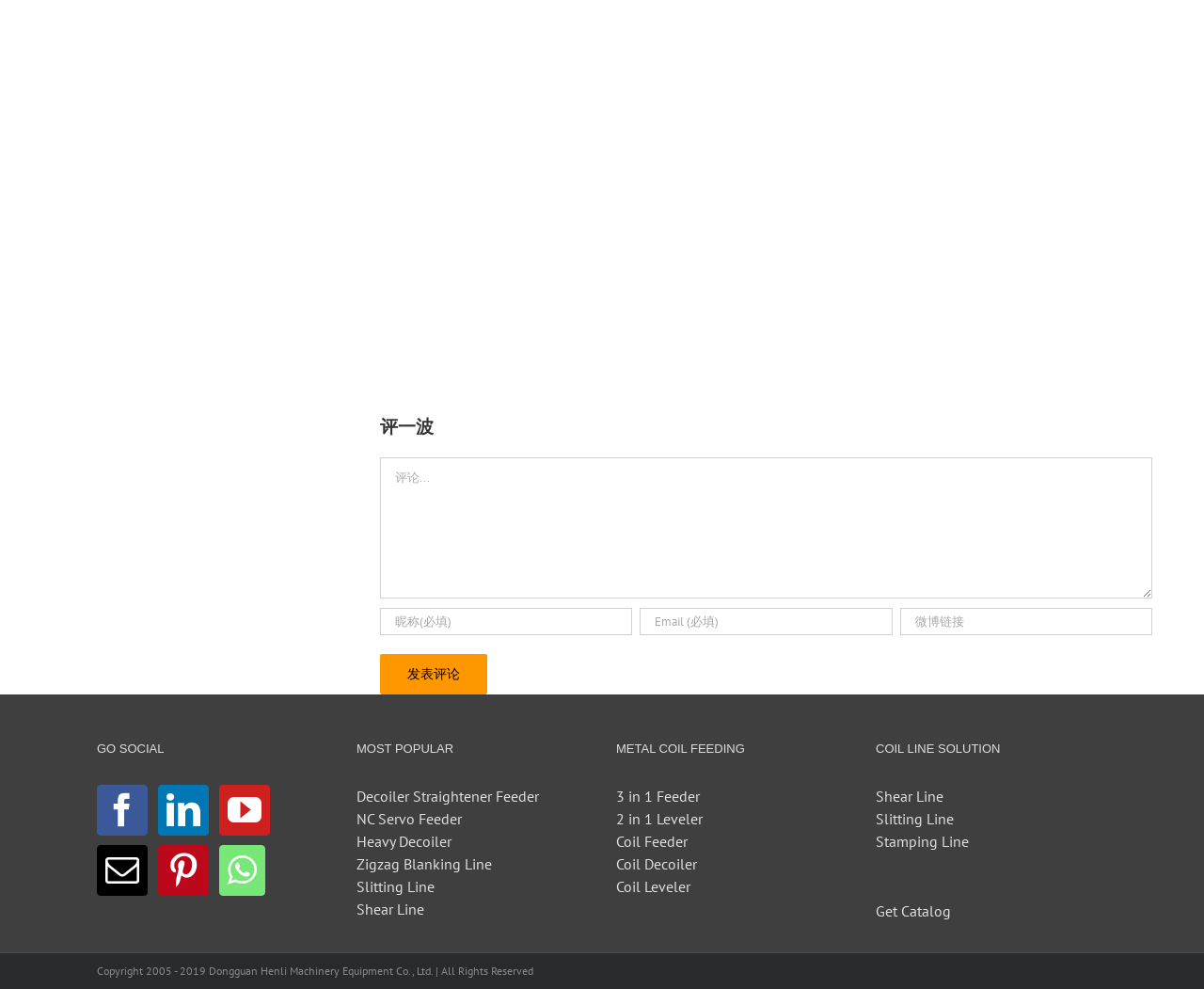Locate the coordinates of the bounding box for the clickable region that fulfills this instruction: "Enter your nickname".

[0.316, 0.615, 0.525, 0.643]